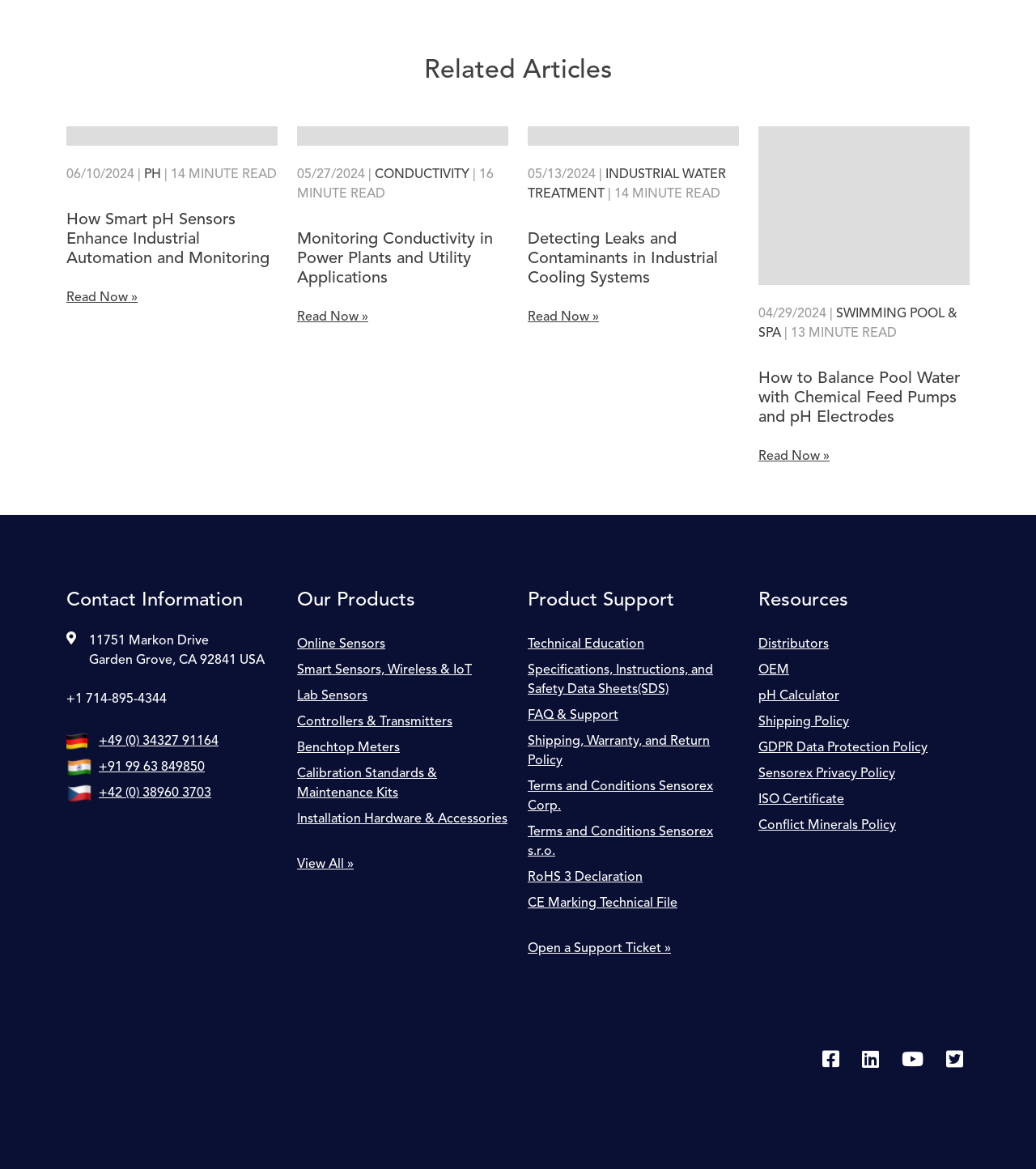What is the location of the company?
From the image, respond using a single word or phrase.

Garden Grove, CA 92841 USA